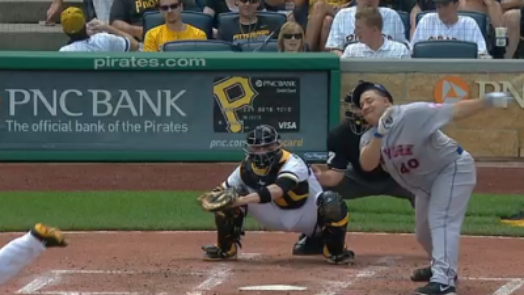Where is the game being played?
Look at the image and provide a short answer using one word or a phrase.

PNC Park